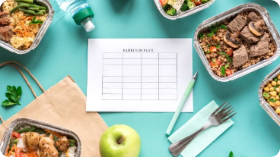What is central to the composition?
Examine the image and give a concise answer in one word or a short phrase.

A blank meal planning sheet